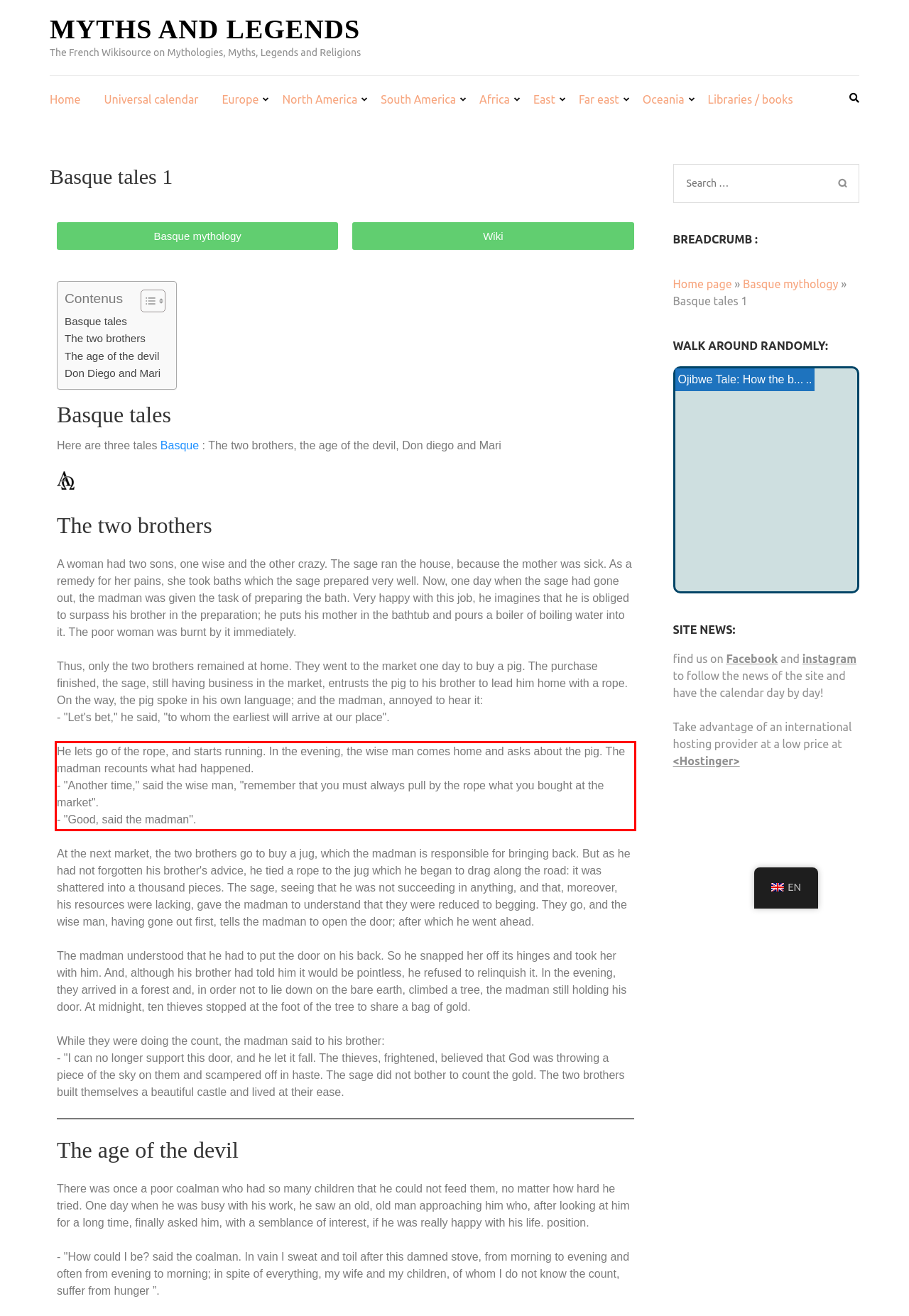Identify and transcribe the text content enclosed by the red bounding box in the given screenshot.

He lets go of the rope, and starts running. In the evening, the wise man comes home and asks about the pig. The madman recounts what had happened. - "Another time," said the wise man, "remember that you must always pull by the rope what you bought at the market". - "Good, said the madman".